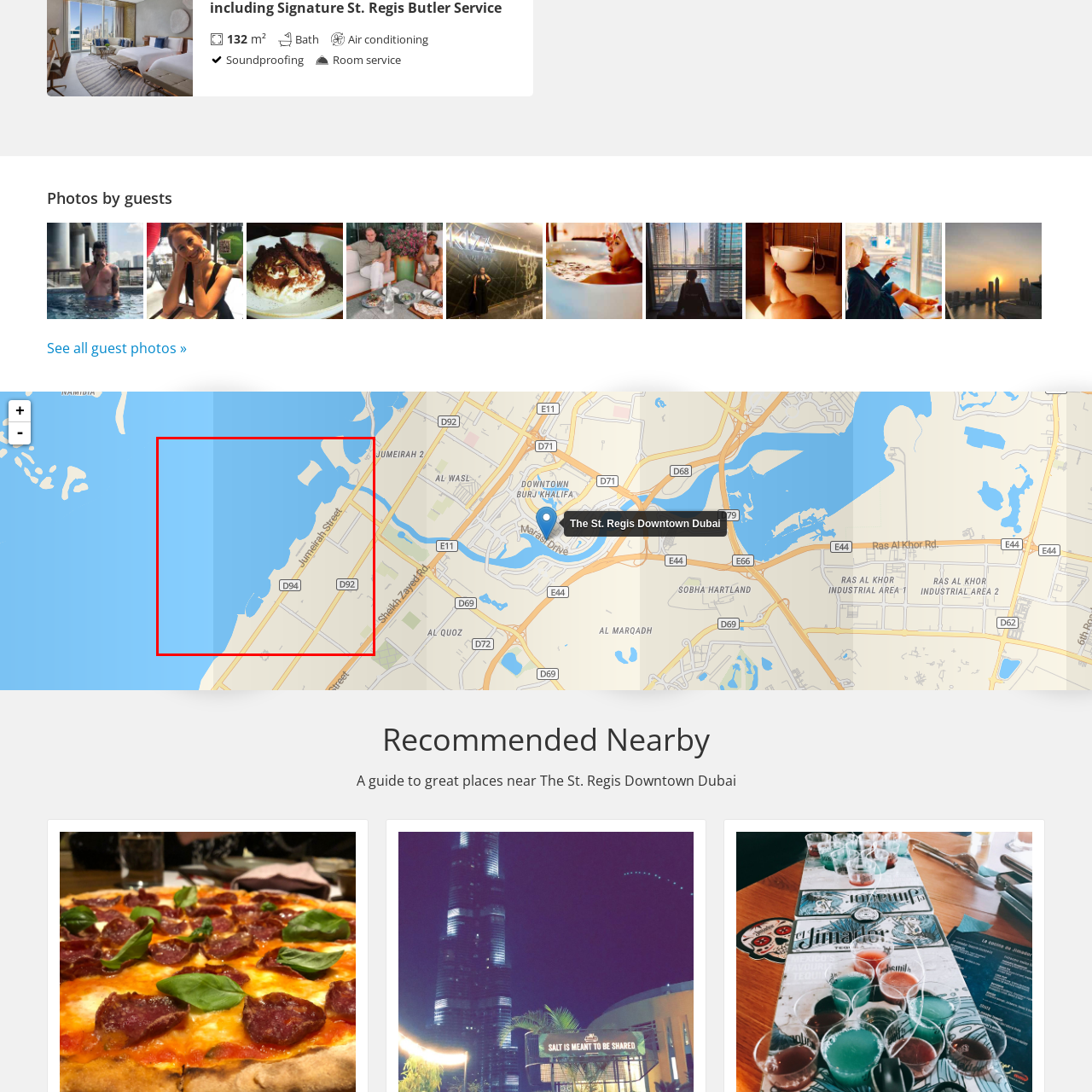Provide an elaborate description of the visual elements present in the image enclosed by the red boundary.

The image depicts a map section highlighting a coastal area, specifically showcasing parts of Jumeirah Street. The blue shaded region represents water, likely the Arabian Gulf, while the light beige areas indicate land. Key road labels, including 'D94' and 'D92', provide navigational references, suggesting that this map could assist in understanding the vicinity of notable landmarks or routes in this area. This map is likely to be useful for visitors looking to explore the beachfront or nearby attractions in the vicinity of Jumeirah, known for its luxurious hotels and historic sites.